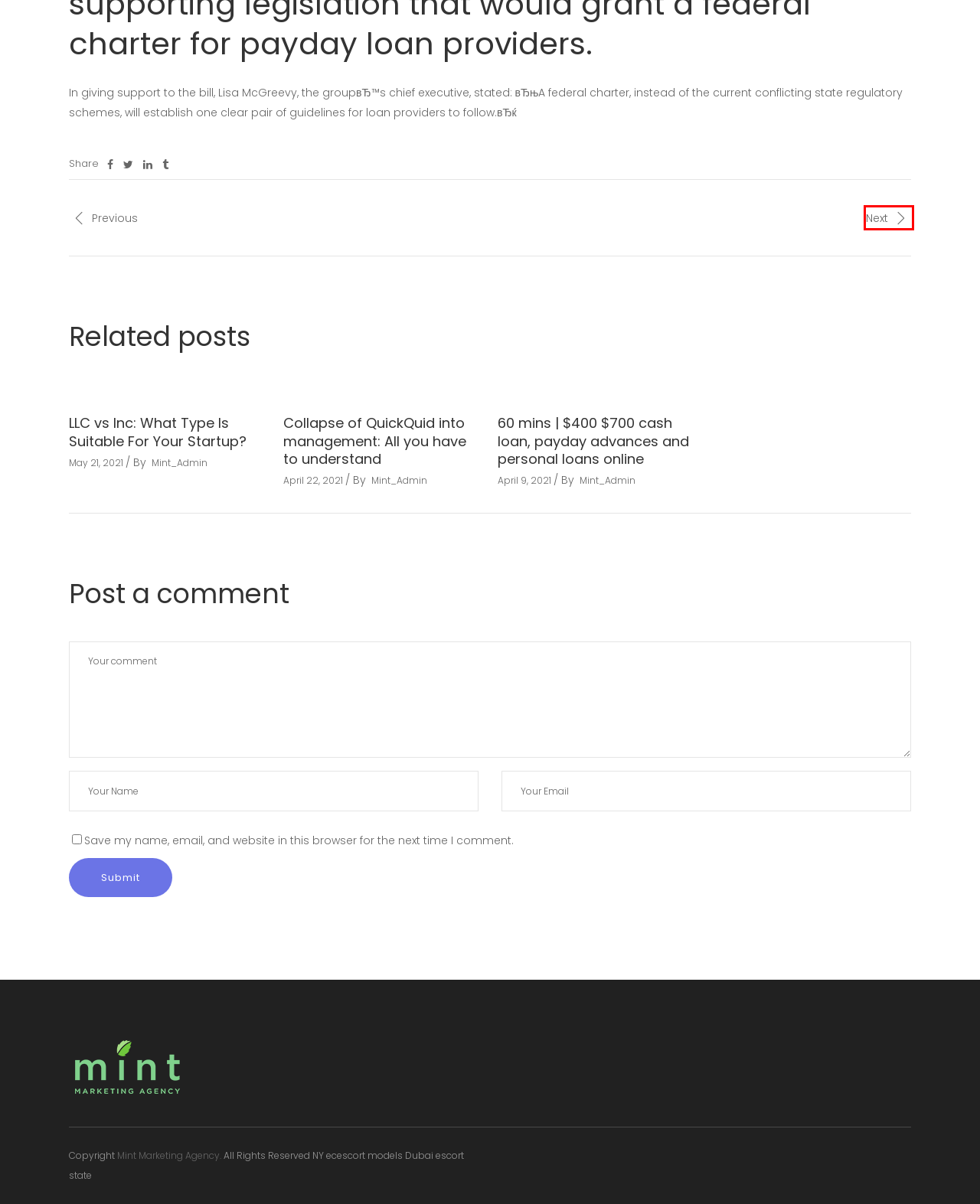Look at the screenshot of the webpage and find the element within the red bounding box. Choose the webpage description that best fits the new webpage that will appear after clicking the element. Here are the candidates:
A. NYCescortmodels ⭐️ New York Escorts guide - NYC Escorts - NY Escorts
B. 60 mins | $400 $700 cash  loan, payday advances and personal loans online – Mint
C. April 2021 – Mint
D. Collapse of QuickQuid into management: All you have to understand – Mint
E. May 2021 – Mint
F. LLC vs Inc: What Type Is Suitable For Your Startup? – Mint
G. Ingyenes Nyeroautomata Macapital tekok Online – Mint
H. 7 Reasons For Online Dating Sites That Nobody Discusses… – Mint

H